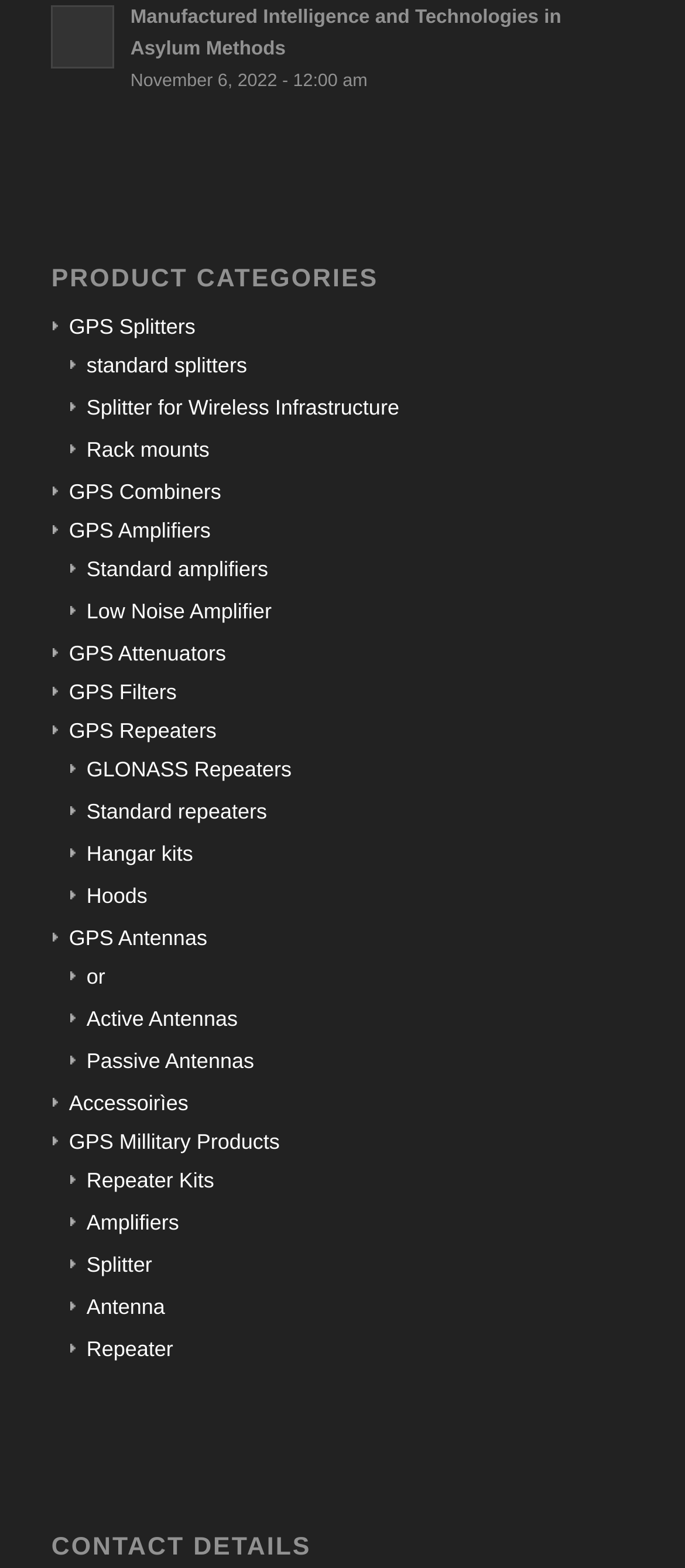Please identify the bounding box coordinates of the region to click in order to complete the task: "View the user's profile". The coordinates must be four float numbers between 0 and 1, specified as [left, top, right, bottom].

None